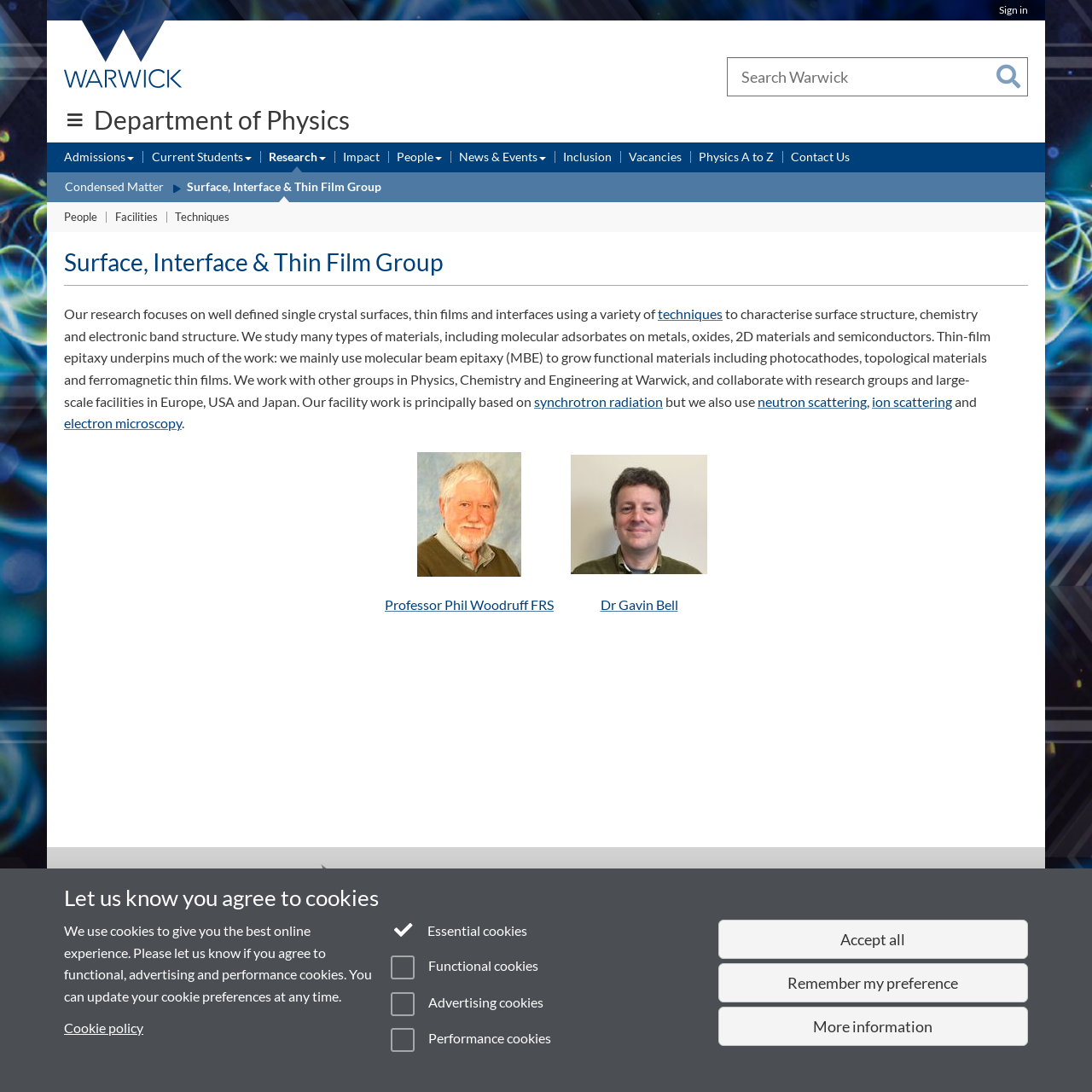Provide the bounding box for the UI element matching this description: "title="University of Warwick homepage"".

[0.051, 0.019, 0.176, 0.081]